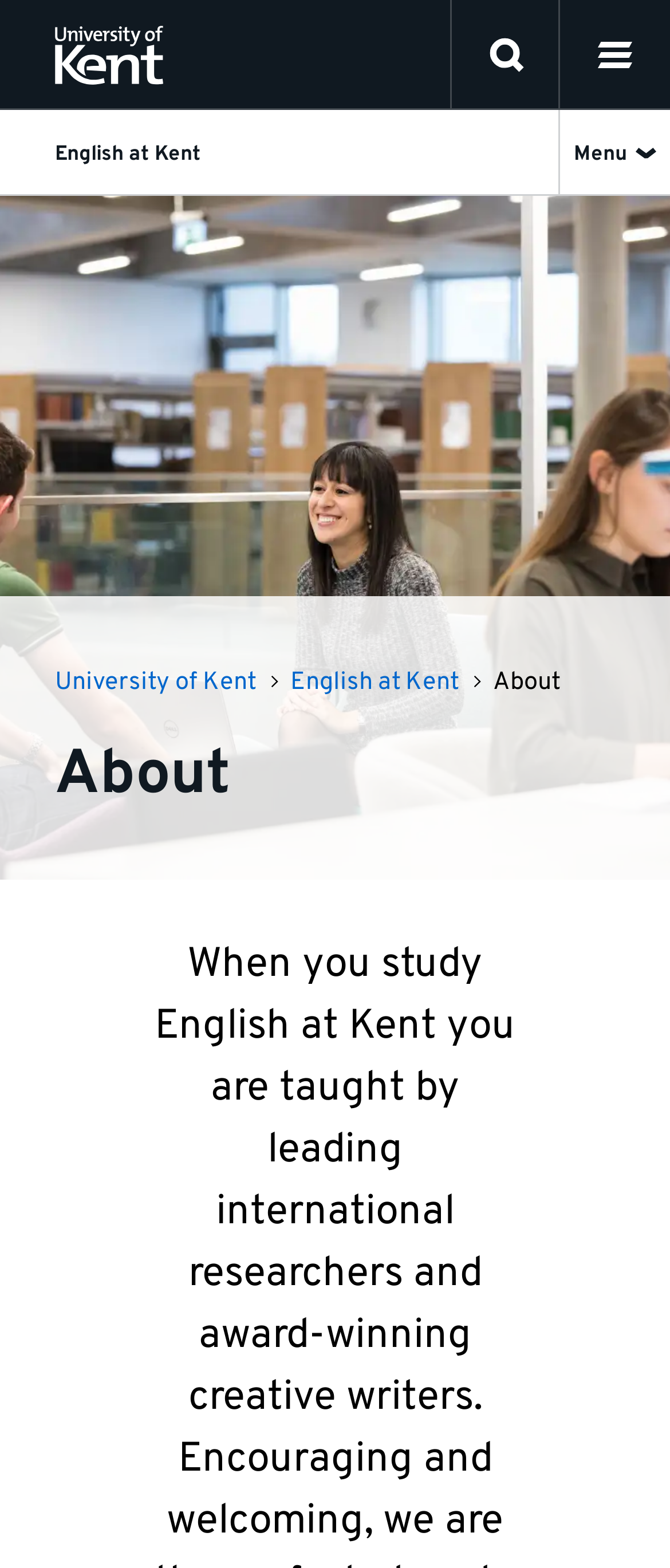Please answer the following question using a single word or phrase: 
What is the current page about?

About English at Kent